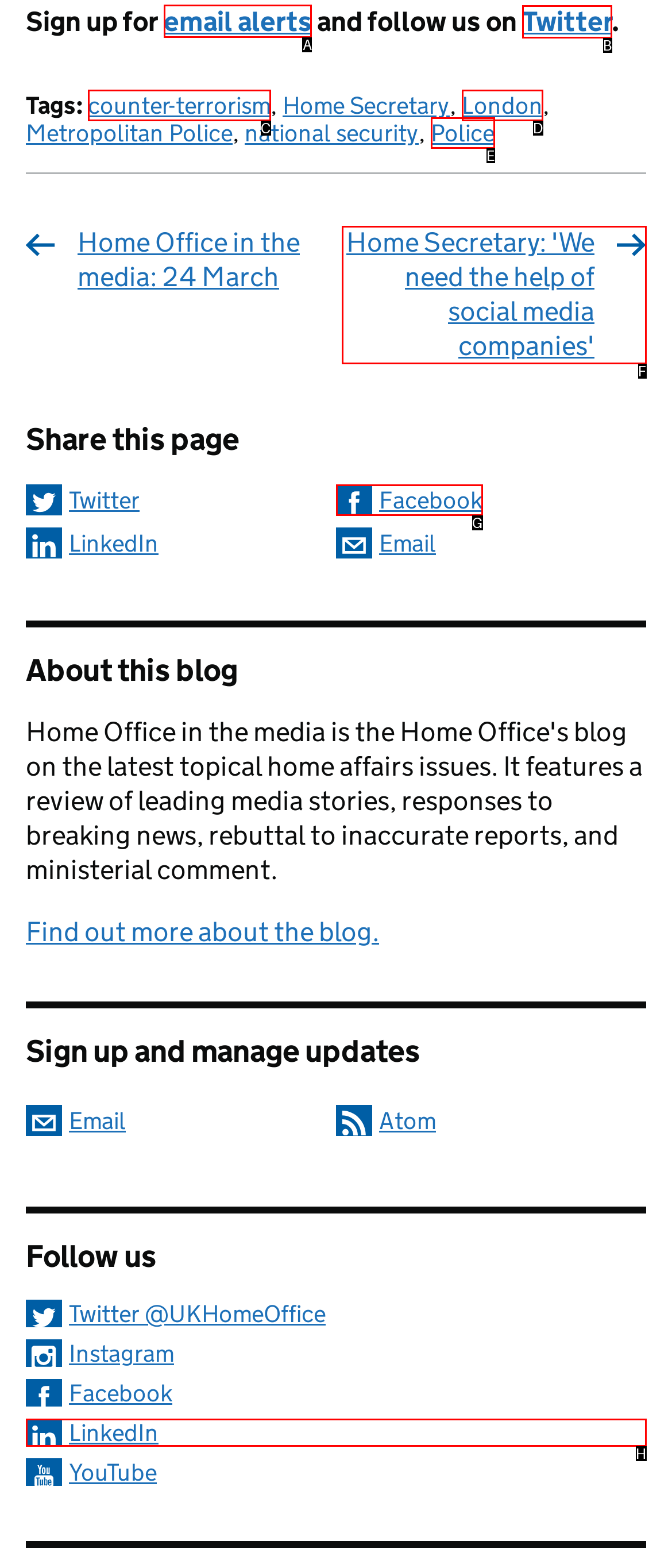Determine which element should be clicked for this task: Sign up for email alerts
Answer with the letter of the selected option.

A